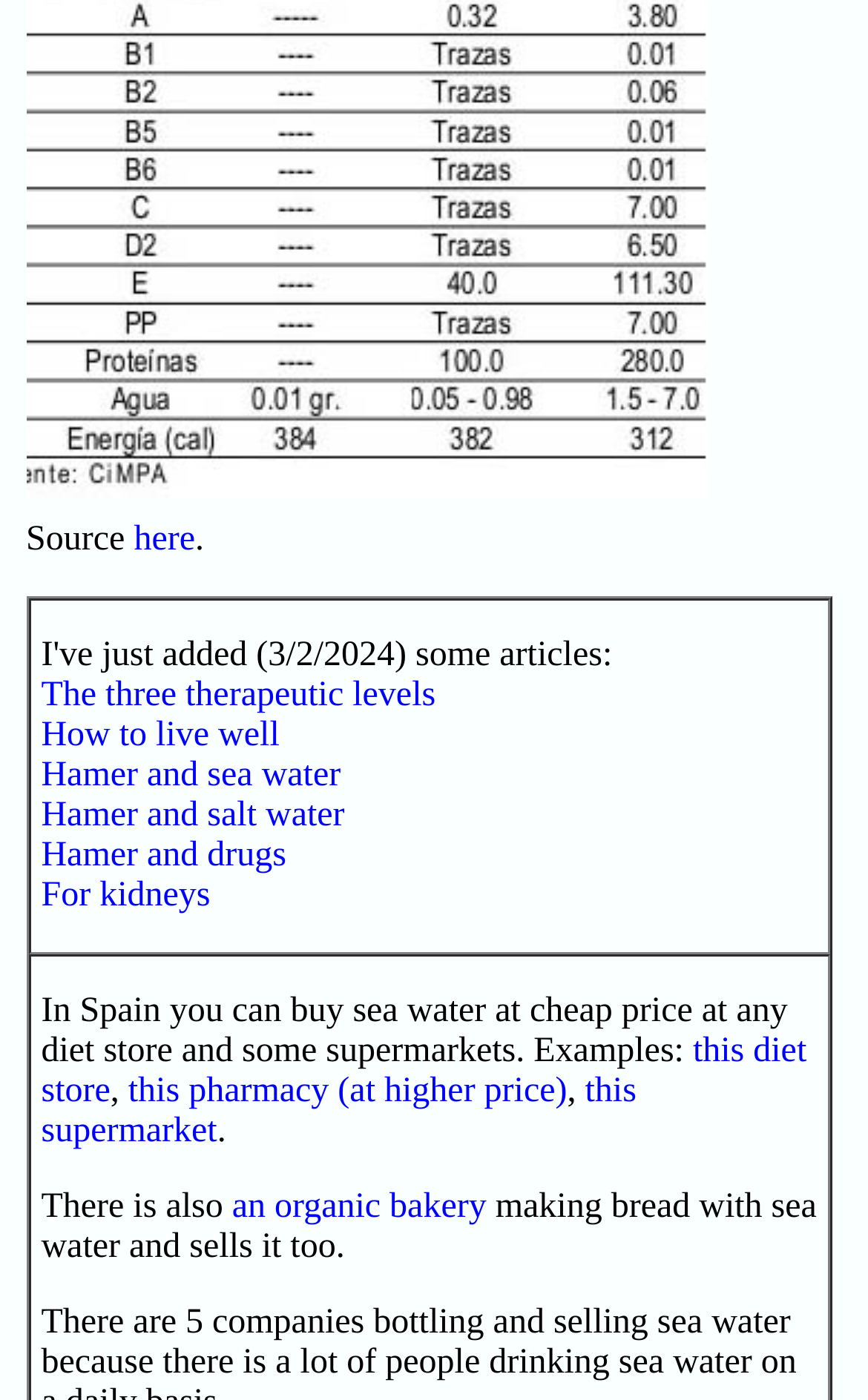Please provide the bounding box coordinates for the element that needs to be clicked to perform the following instruction: "Click on 'The three therapeutic levels'". The coordinates should be given as four float numbers between 0 and 1, i.e., [left, top, right, bottom].

[0.047, 0.483, 0.502, 0.51]